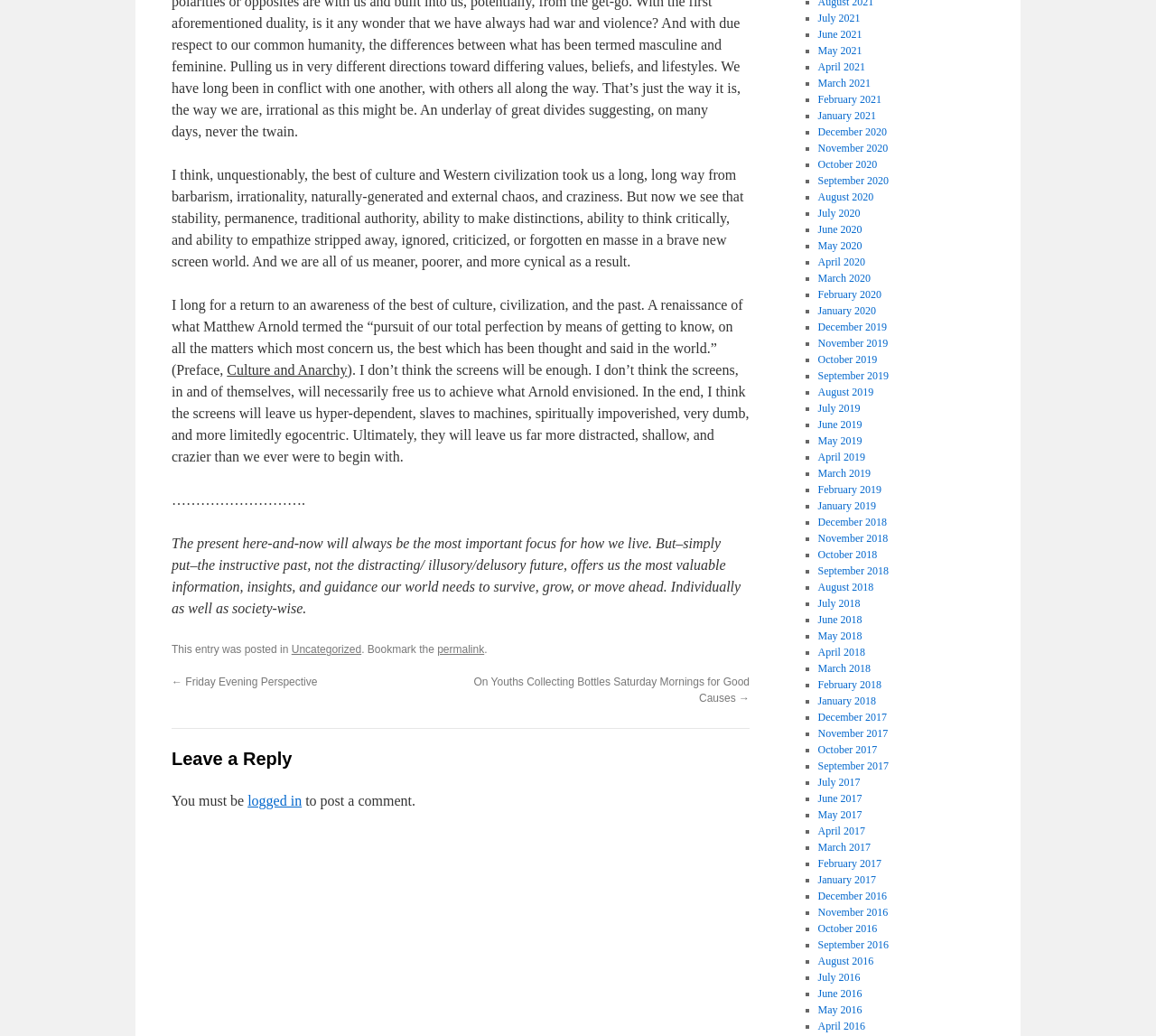What is the text above the 'Leave a Reply' section? Refer to the image and provide a one-word or short phrase answer.

You must be logged in to post a comment.